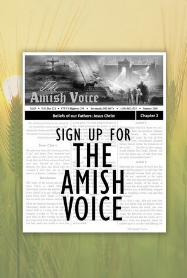Offer a detailed account of the various components present in the image.

The image features a promotional graphic for "The Amish Voice," showcasing an illustrated newsletter design. The top of the image includes a stylized header, prominently displaying "The Amish Voice" in bold, large type, emphasizing its significance. Below this, a call to action reads "SIGN UP FOR," inviting viewers to subscribe to the newsletter. The background comprises a serene blend of soft colors, suggesting a pastoral scene with subtle elements of nature, such as grass, enhancing the overall theme of community and connection within Amish culture. This visual aims to engage individuals interested in Amish life and beliefs, encouraging them to stay informed through this publication.